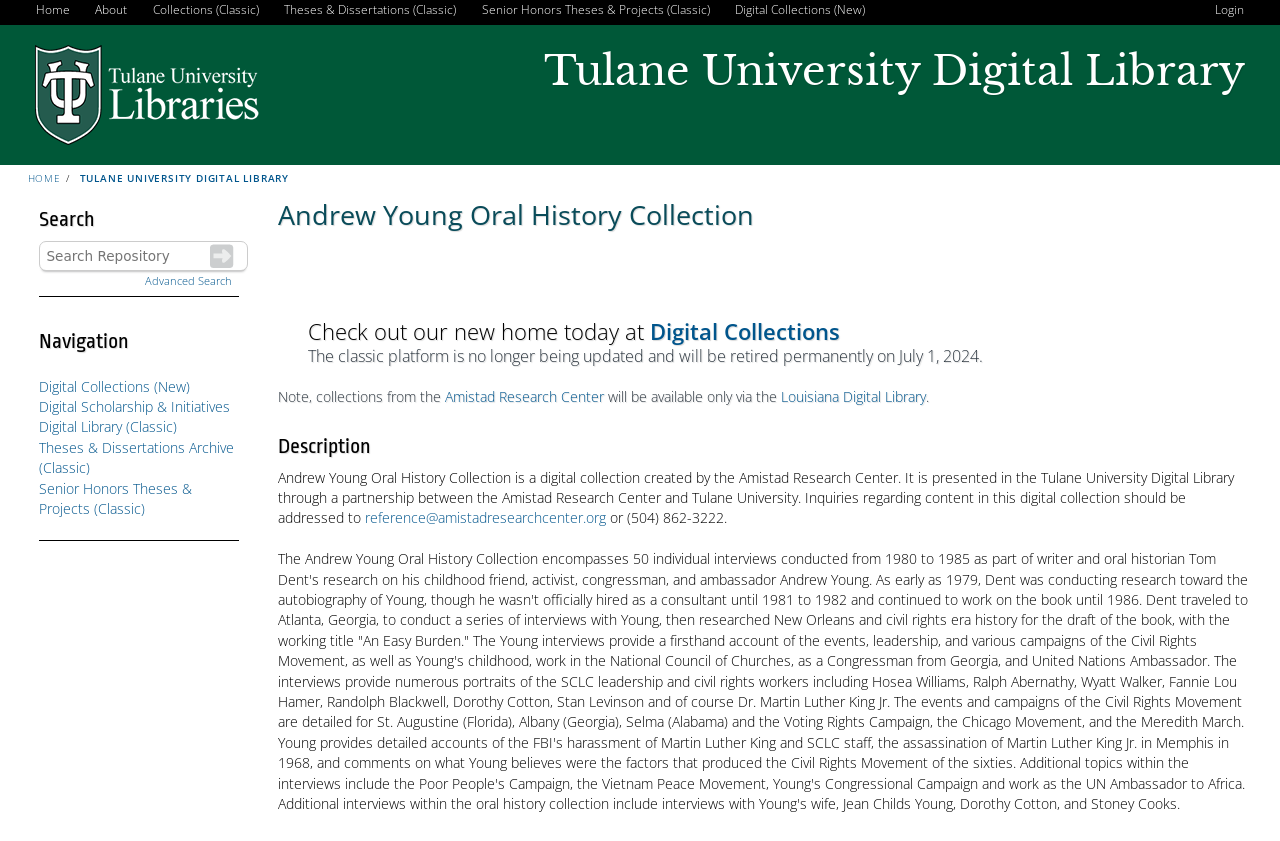Write an elaborate caption that captures the essence of the webpage.

The webpage is dedicated to the Andrew Young Oral History Collection at the Tulane University Digital Library. At the top, there is a navigation menu with links to "Home", "About", "Collections (Classic)", "Theses & Dissertations (Classic)", "Senior Honors Theses & Projects (Classic)", "Digital Collections (New)", and "Login". Below this menu, there is a prominent heading "Tulane University Digital Library" and a "YOU ARE HERE" indicator.

The main content of the page is divided into sections. The first section has a heading "Andrew Young Oral History Collection" and a blockquote with a message announcing the new home of the digital collection at Digital Collections and informing users that the classic platform will be retired in 2024. There is also a note stating that collections from the Amistad Research Center will be available only via the Louisiana Digital Library.

The next section has a heading "Description" and provides a detailed description of the Andrew Young Oral History Collection, which includes 50 individual interviews conducted from 1980 to 1985. The description explains the context and content of the interviews, including the Civil Rights Movement, Martin Luther King Jr., and Andrew Young's work.

On the right side of the page, there is a search box with a label "Search Term" and a button to submit the search query. Below the search box, there are links to "Advanced Search", "Digital Collections (New)", "Digital Scholarship & Initiatives", "Digital Library (Classic)", "Theses & Dissertations Archive (Classic)", and "Senior Honors Theses & Projects (Classic)".